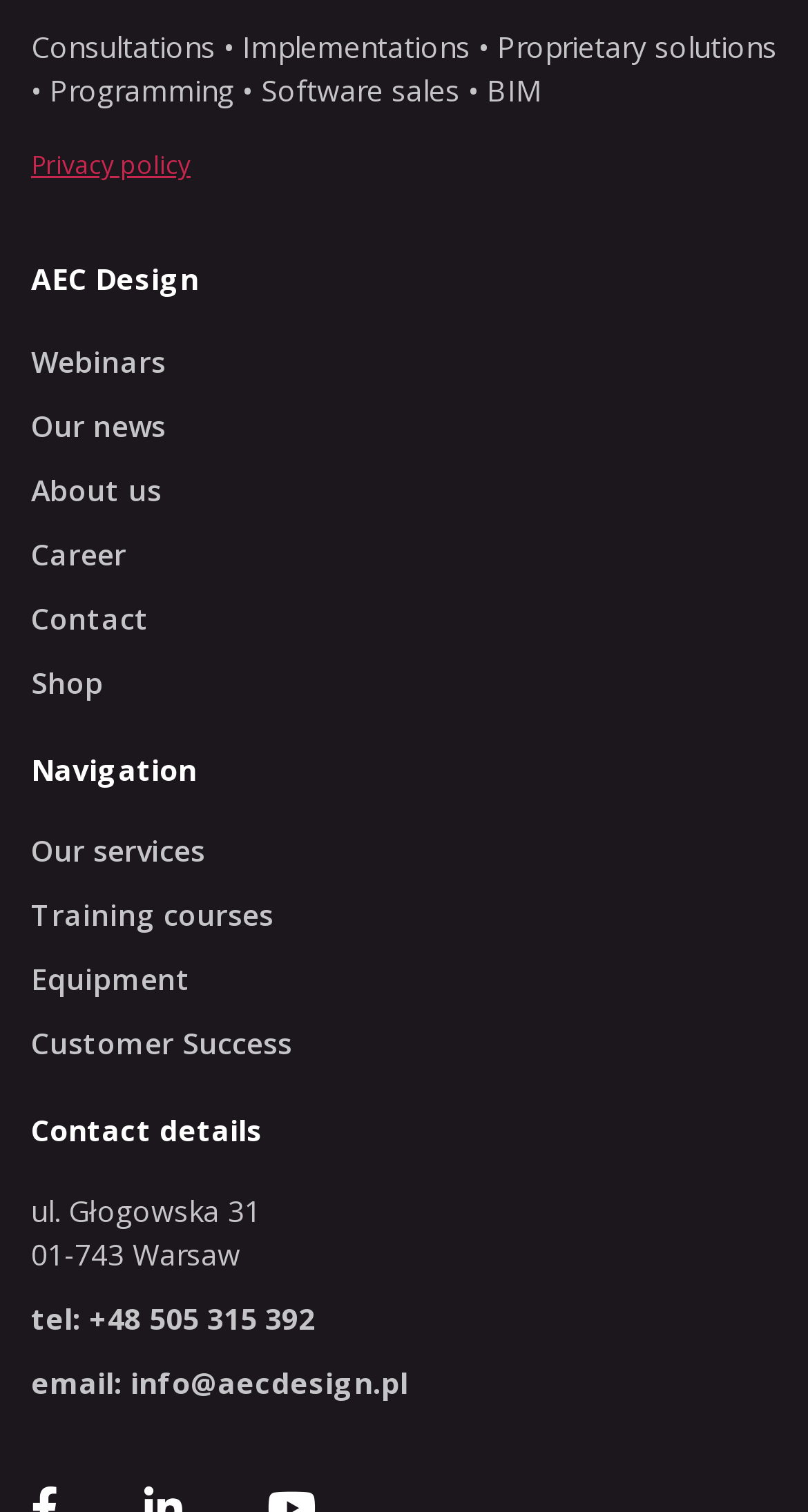Please specify the bounding box coordinates of the clickable section necessary to execute the following command: "View privacy policy".

[0.038, 0.098, 0.236, 0.121]